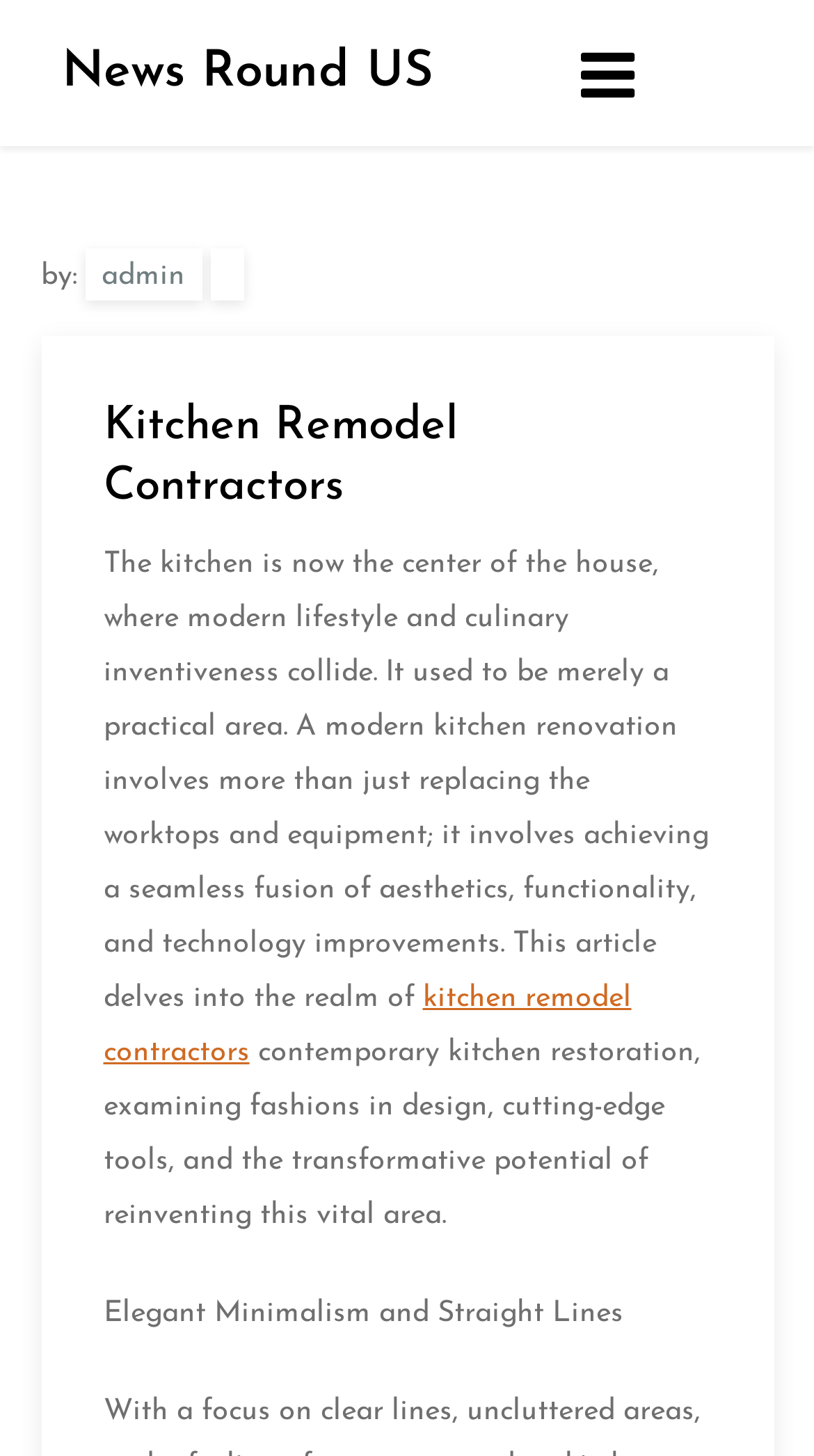What is the focus of modern kitchen renovation?
Use the information from the image to give a detailed answer to the question.

According to the text, 'A modern kitchen renovation involves more than just replacing the worktops and equipment; it involves achieving a seamless fusion of aesthetics, functionality, and technology improvements.' This indicates that the focus of modern kitchen renovation is on aesthetics, functionality, and technology.